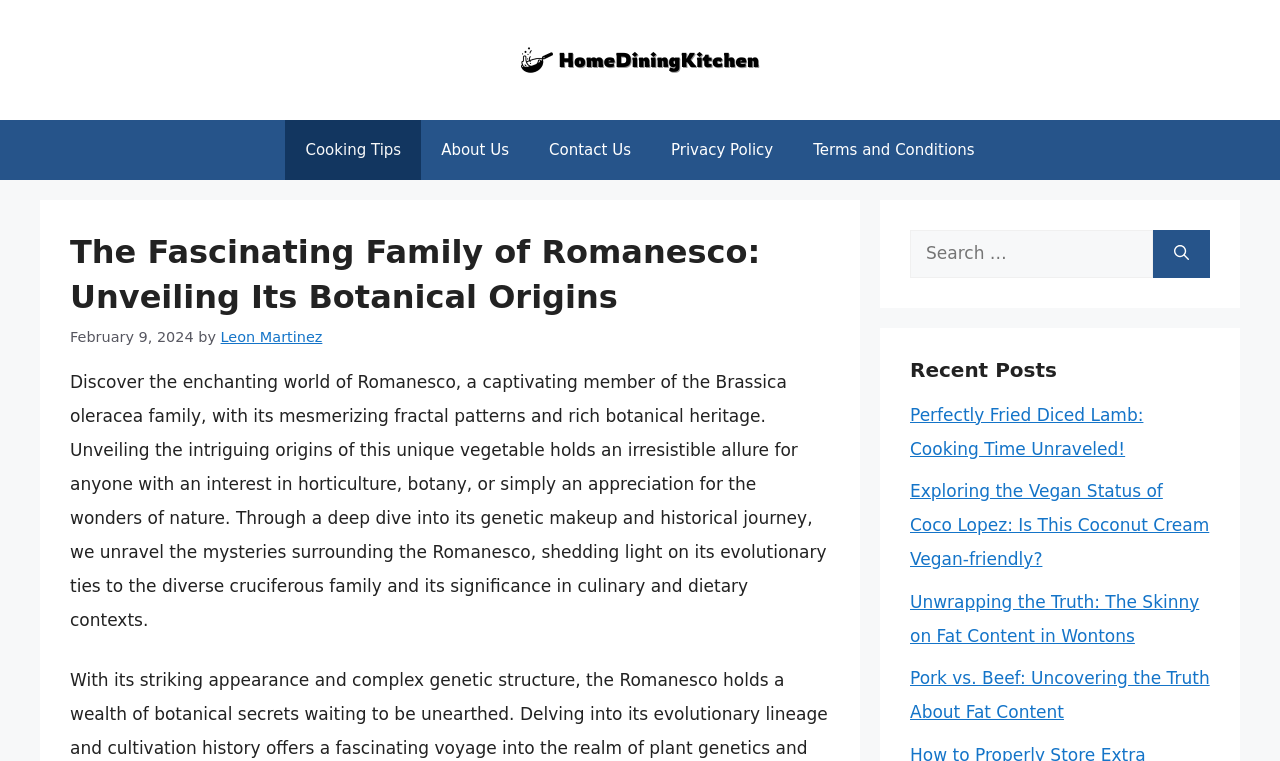Identify the bounding box coordinates of the area you need to click to perform the following instruction: "Visit the Cooking Tips page".

[0.223, 0.158, 0.329, 0.237]